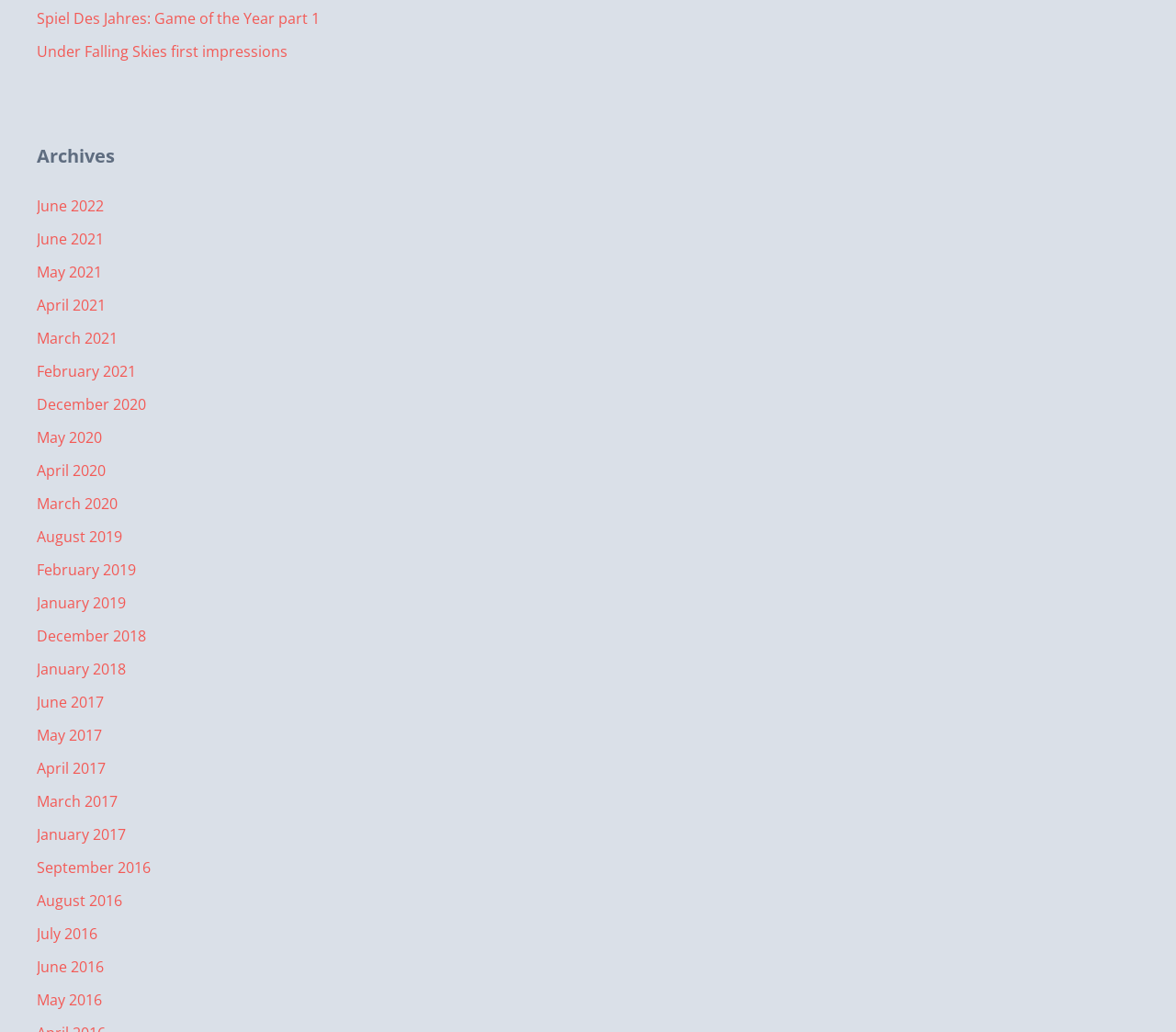Identify the bounding box coordinates for the region to click in order to carry out this instruction: "View Spiel Des Jahres: Game of the Year part 1". Provide the coordinates using four float numbers between 0 and 1, formatted as [left, top, right, bottom].

[0.031, 0.008, 0.272, 0.027]